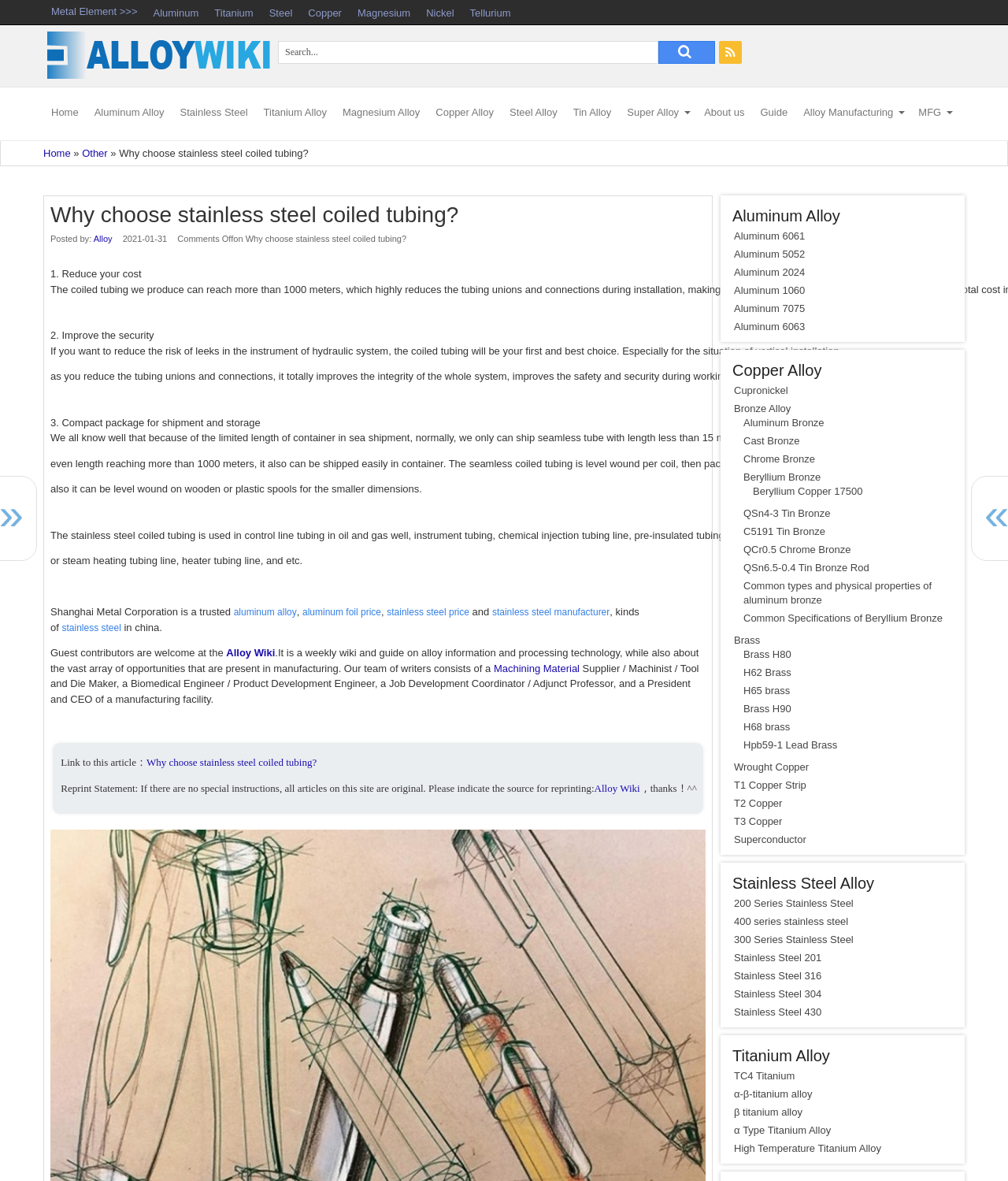Please answer the following question using a single word or phrase: 
How many advantages of stainless steel coiled tubing are mentioned?

3